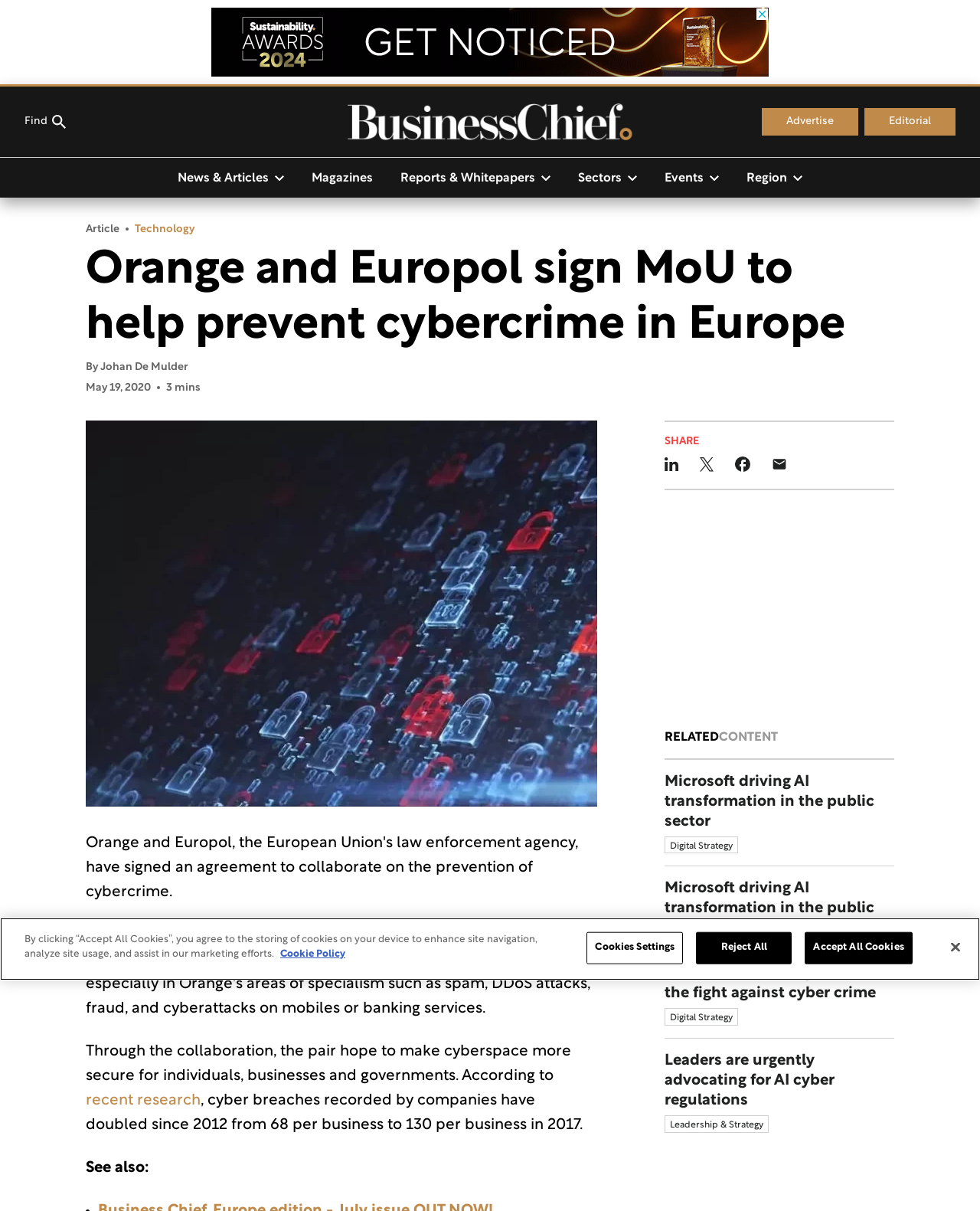How long does it take to read the article?
Based on the image, provide your answer in one word or phrase.

3 mins